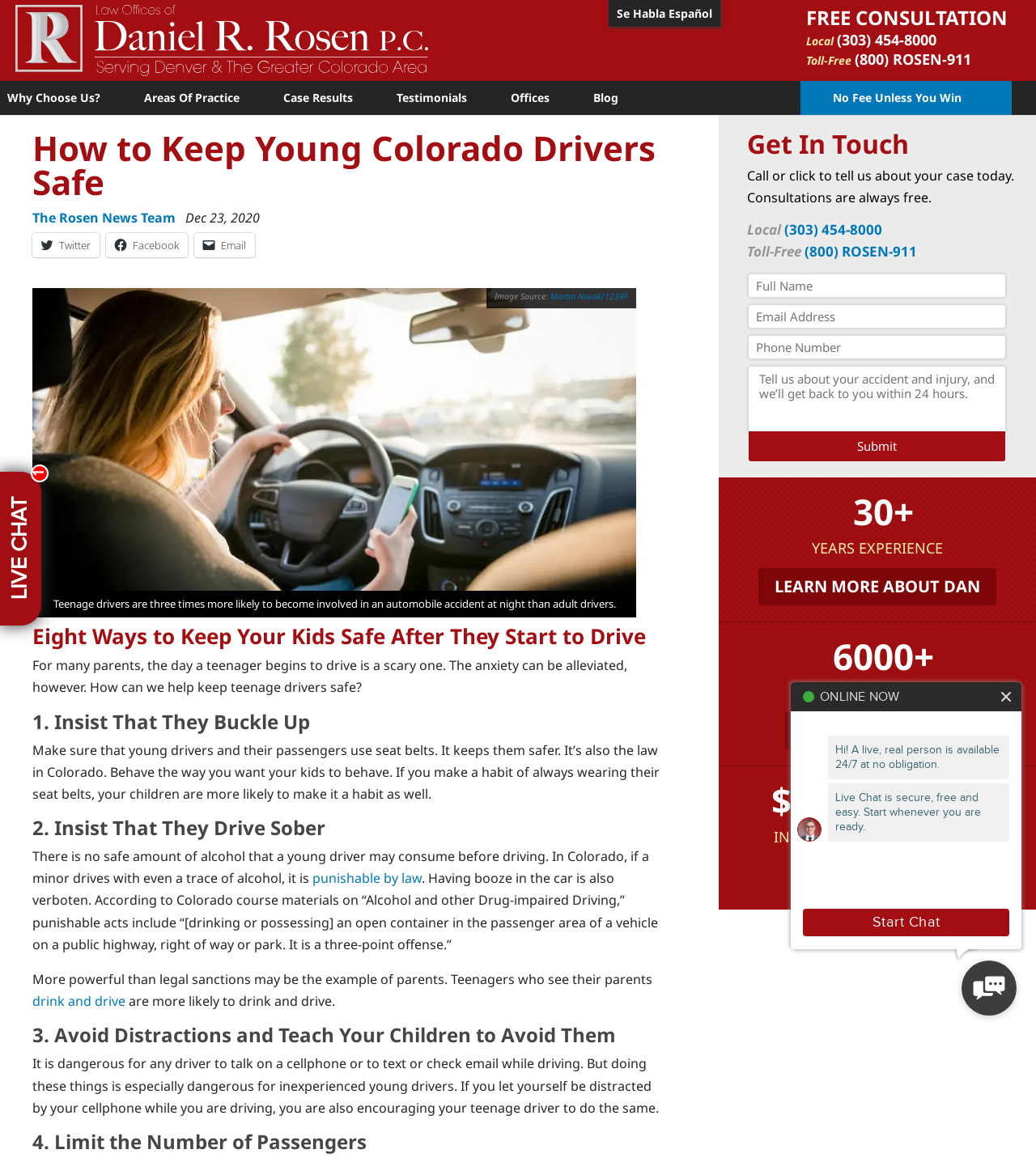Please mark the clickable region by giving the bounding box coordinates needed to complete this instruction: "Click the 'FREE CONSULTATION' button".

[0.778, 0.01, 0.973, 0.034]